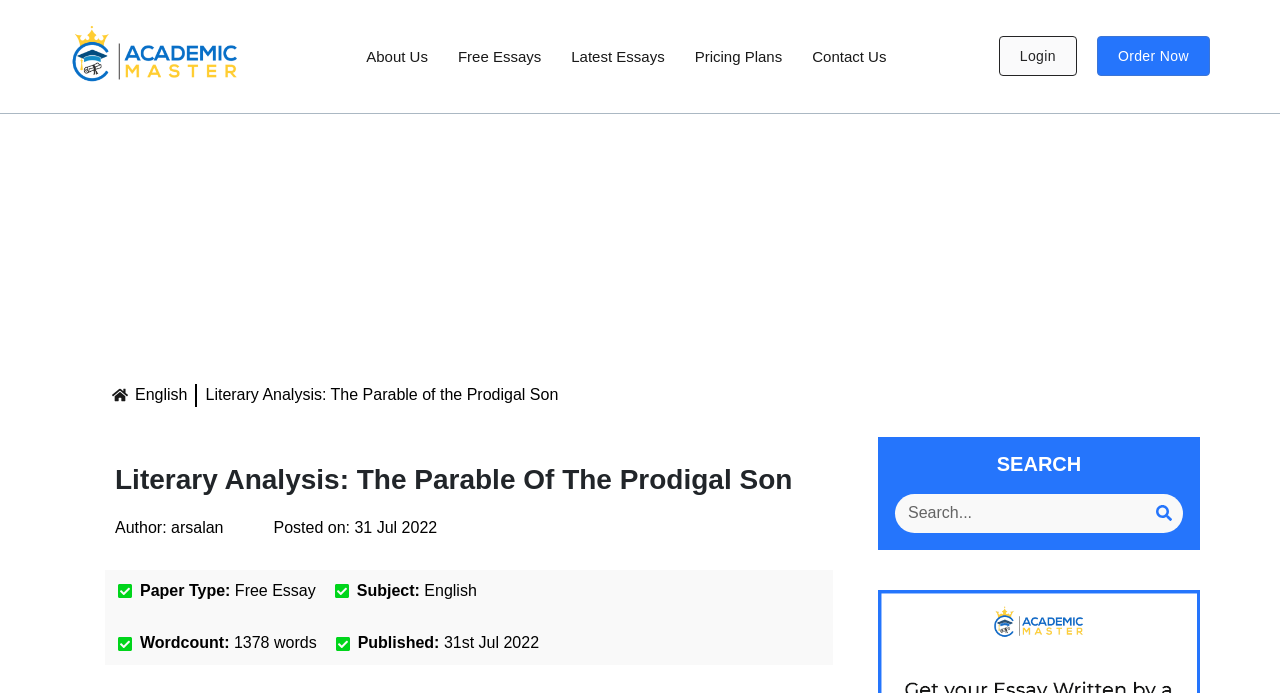Given the description Free Essays, predict the bounding box coordinates of the UI element. Ensure the coordinates are in the format (top-left x, top-left y, bottom-right x, bottom-right y) and all values are between 0 and 1.

[0.346, 0.053, 0.435, 0.11]